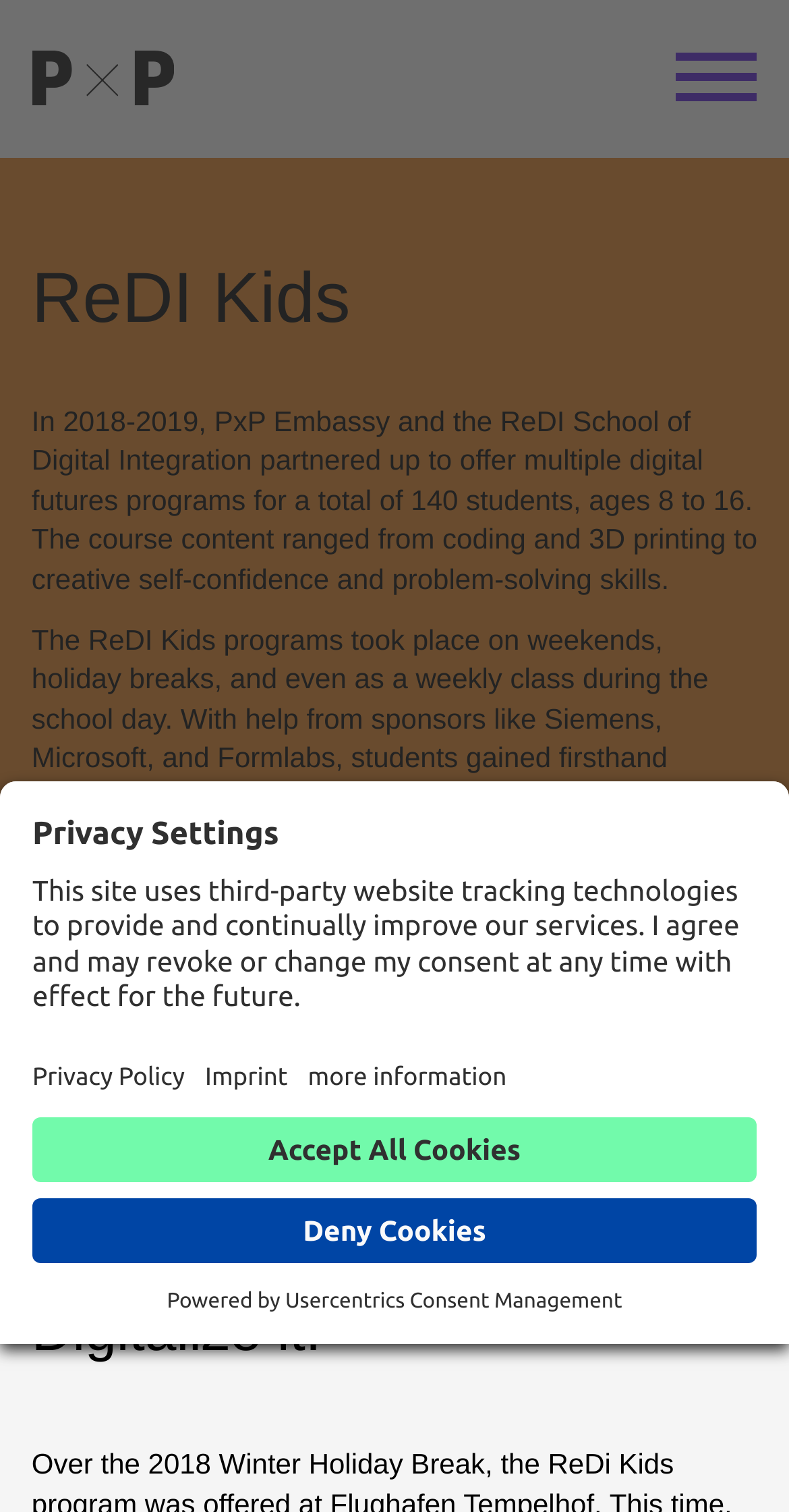Create an elaborate caption for the webpage.

The webpage is about the Lab Project: ReDI Kids - PxP ONE. At the top left, there is a link to "PxP ONE" and a "Menu" button at the top right. Below the top section, there are five links: "Our story", "Work with us", "Embassy", "Festival", and "Contact", arranged horizontally across the page.

On the left side of the page, there is a large heading "ReDI Kids" followed by three paragraphs of text describing the ReDI Kids program, which partnered with PxP Embassy to offer digital futures programs for students. The text explains the course content, the program's schedule, and the sponsors involved.

Below the text, there is a heading "Digitalize it!" and two links with accompanying images, although the images do not have alt text. 

At the bottom right of the page, there is a "Nach oben scrollen" button, which means "Scroll to top" in German. There is also a "Open Privacy Settings" button at the bottom left, which opens a dialog box with privacy settings. The dialog box has a heading "Privacy Settings" and explains how the site uses third-party tracking technologies. It also provides links to "Open Privacy Policy" and "Open Imprint", as well as buttons to "Deny Cookies" or "Accept All Cookies".